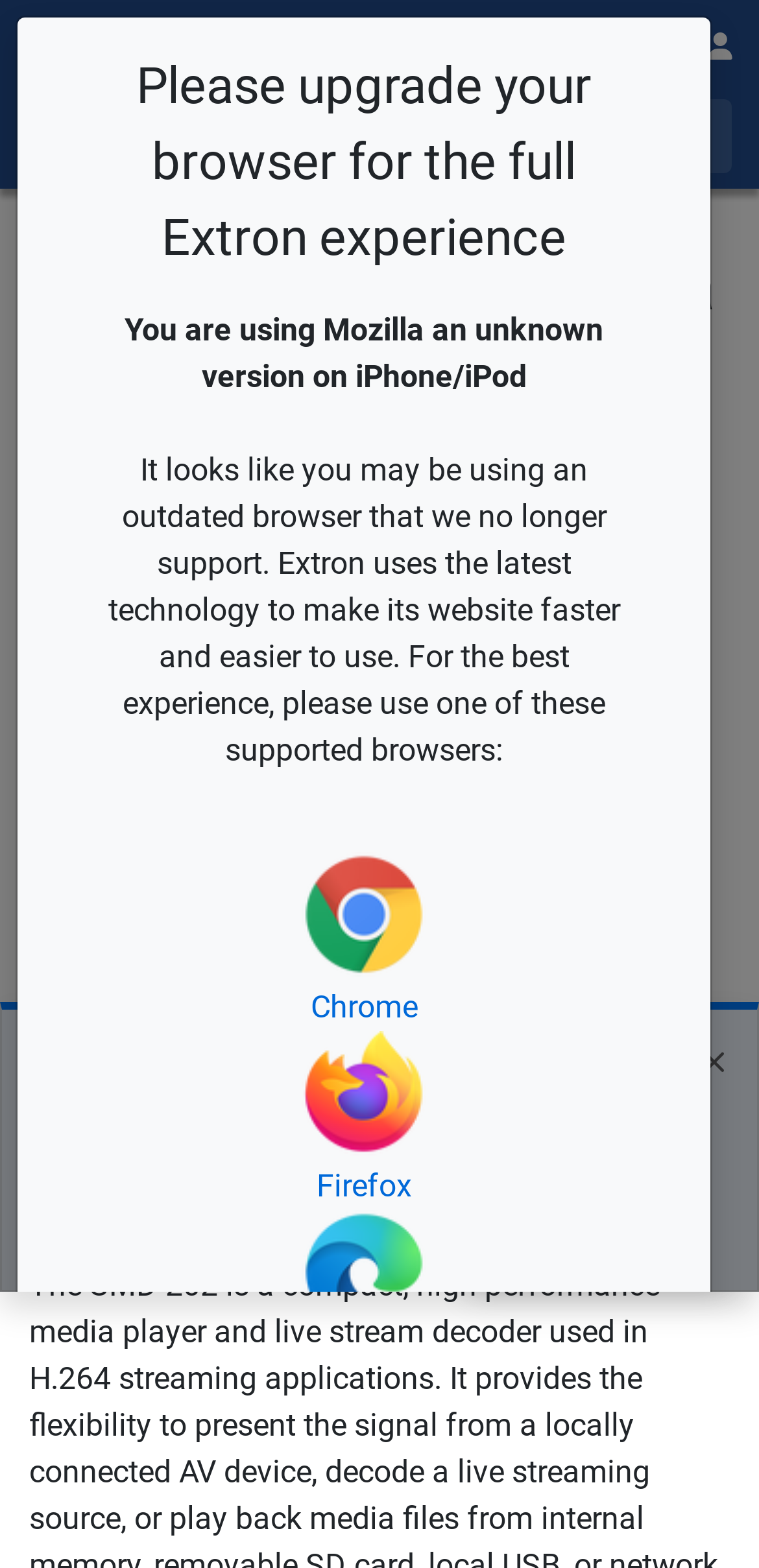Examine the image carefully and respond to the question with a detailed answer: 
What is the phone number for user navigation?

The phone number can be found in the navigation section of the webpage, specifically in the 'User Navigation' area, where it is listed as a link.